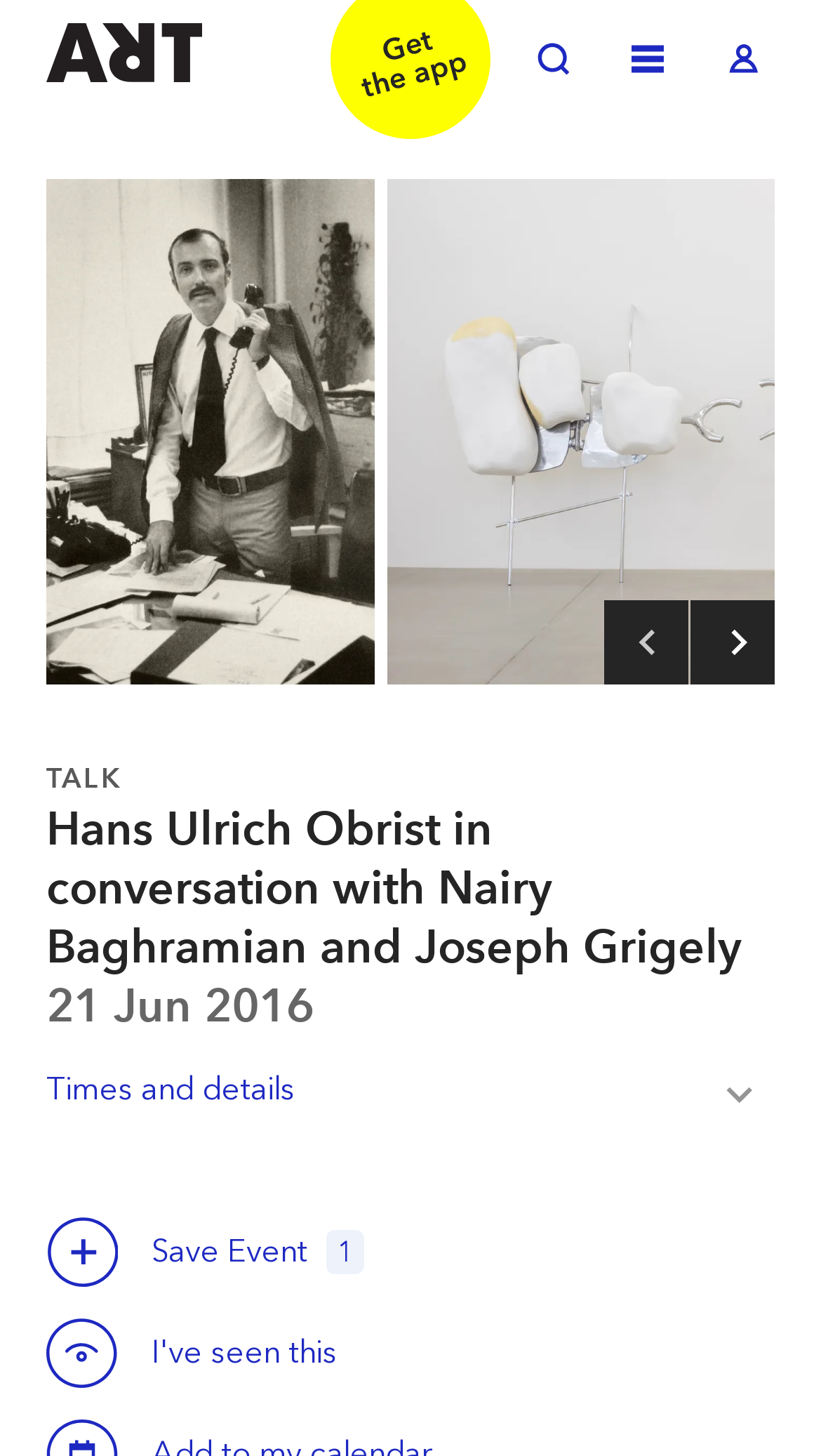Identify and provide the bounding box for the element described by: "Toggle Log in".

[0.867, 0.02, 0.944, 0.064]